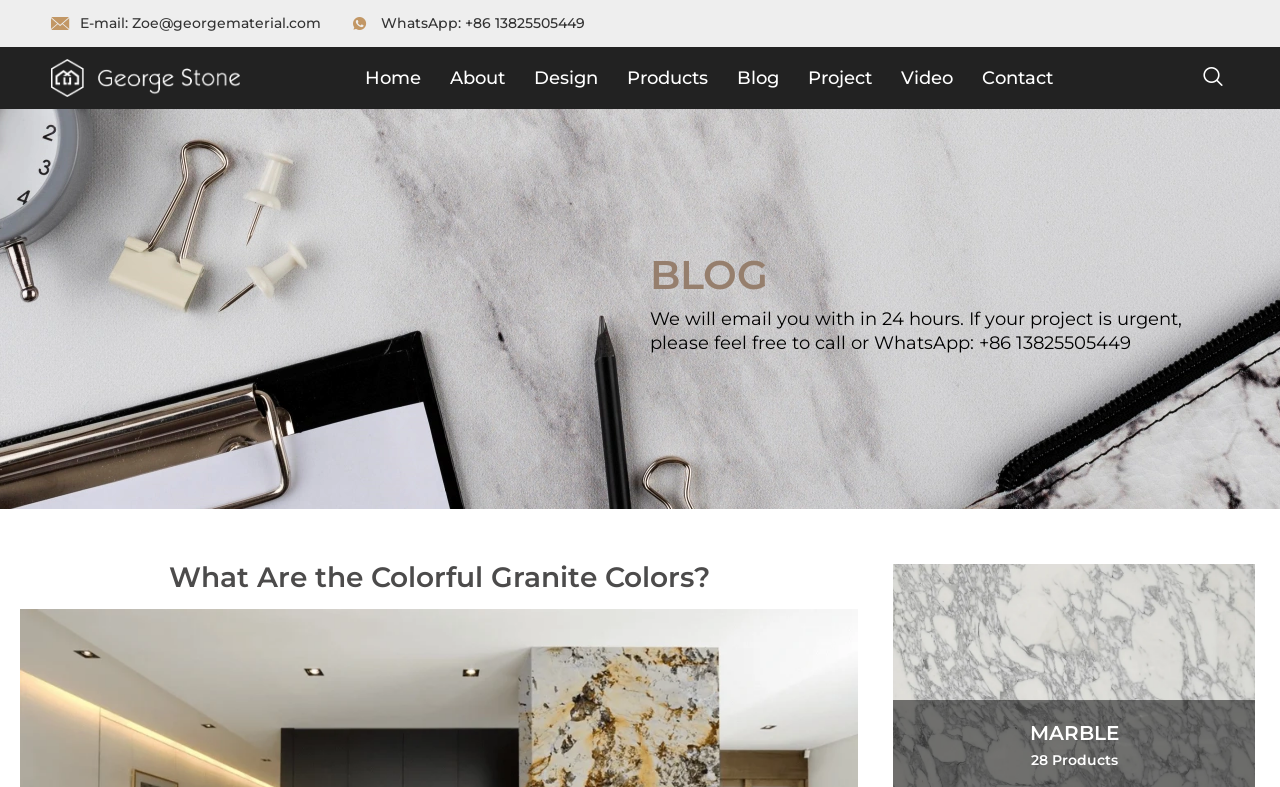Identify and provide the bounding box coordinates of the UI element described: "WhatsApp: +86 13825505449". The coordinates should be formatted as [left, top, right, bottom], with each number being a float between 0 and 1.

[0.275, 0.016, 0.457, 0.043]